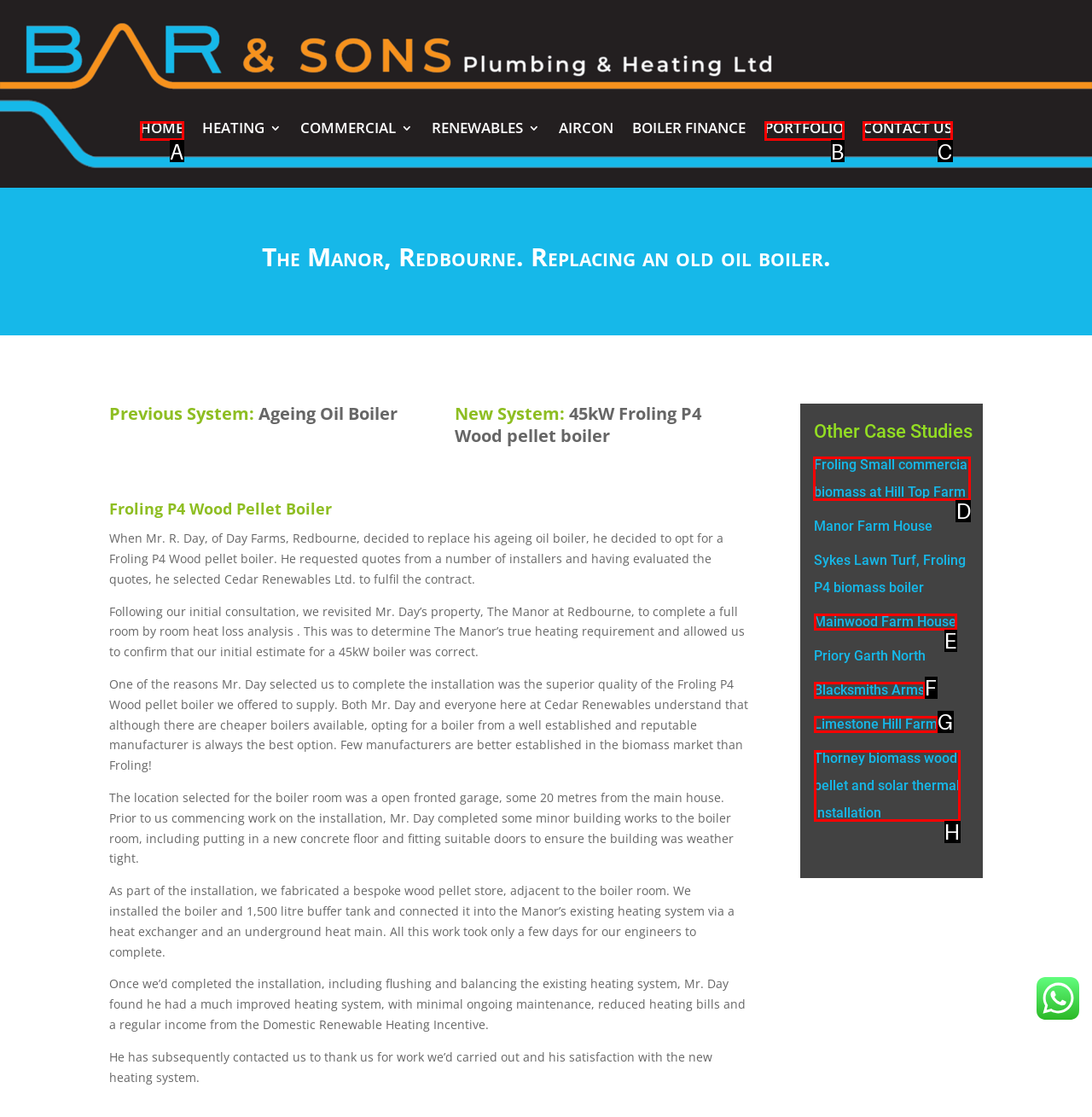Select the letter of the element you need to click to complete this task: View the case study of Froling Small commercial biomass at Hill Top Farm
Answer using the letter from the specified choices.

D